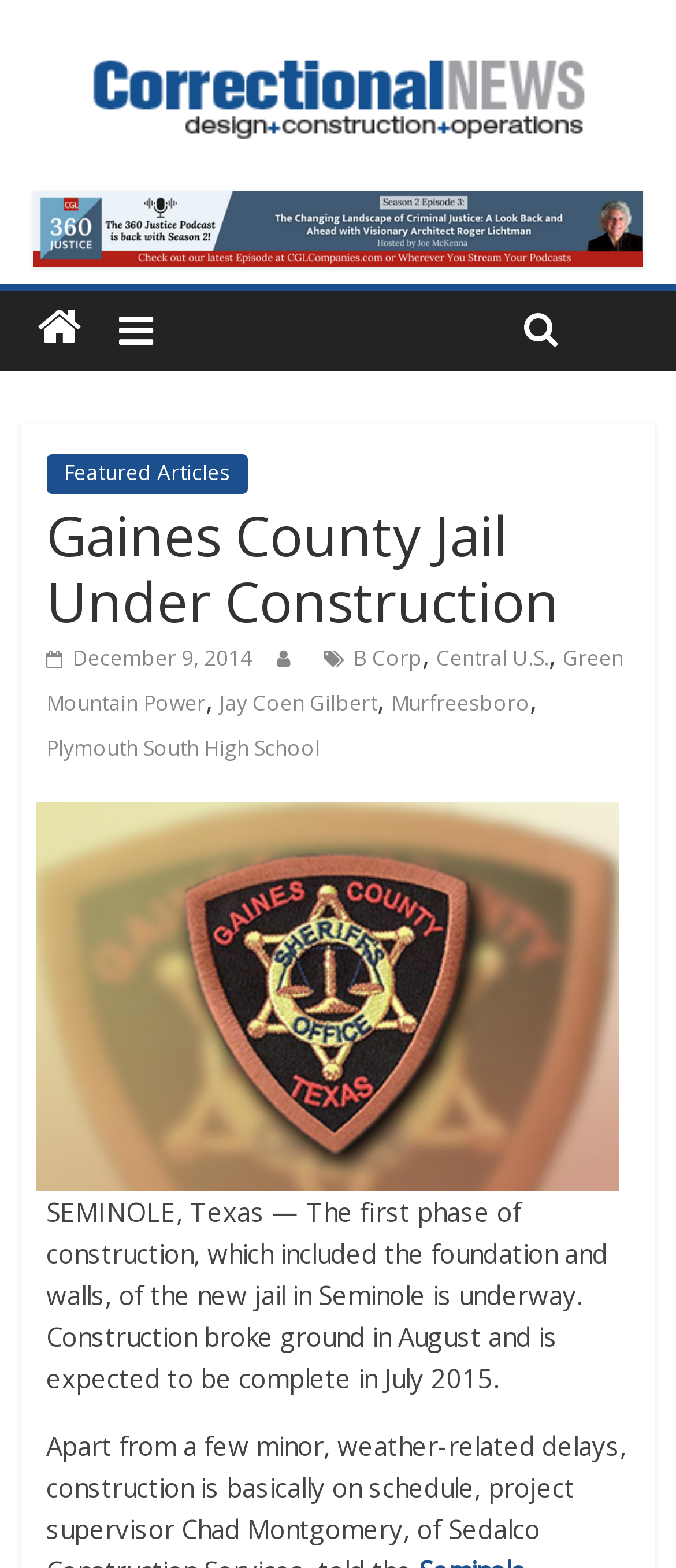Based on the provided description, "Central U.S.", find the bounding box of the corresponding UI element in the screenshot.

[0.645, 0.411, 0.812, 0.429]